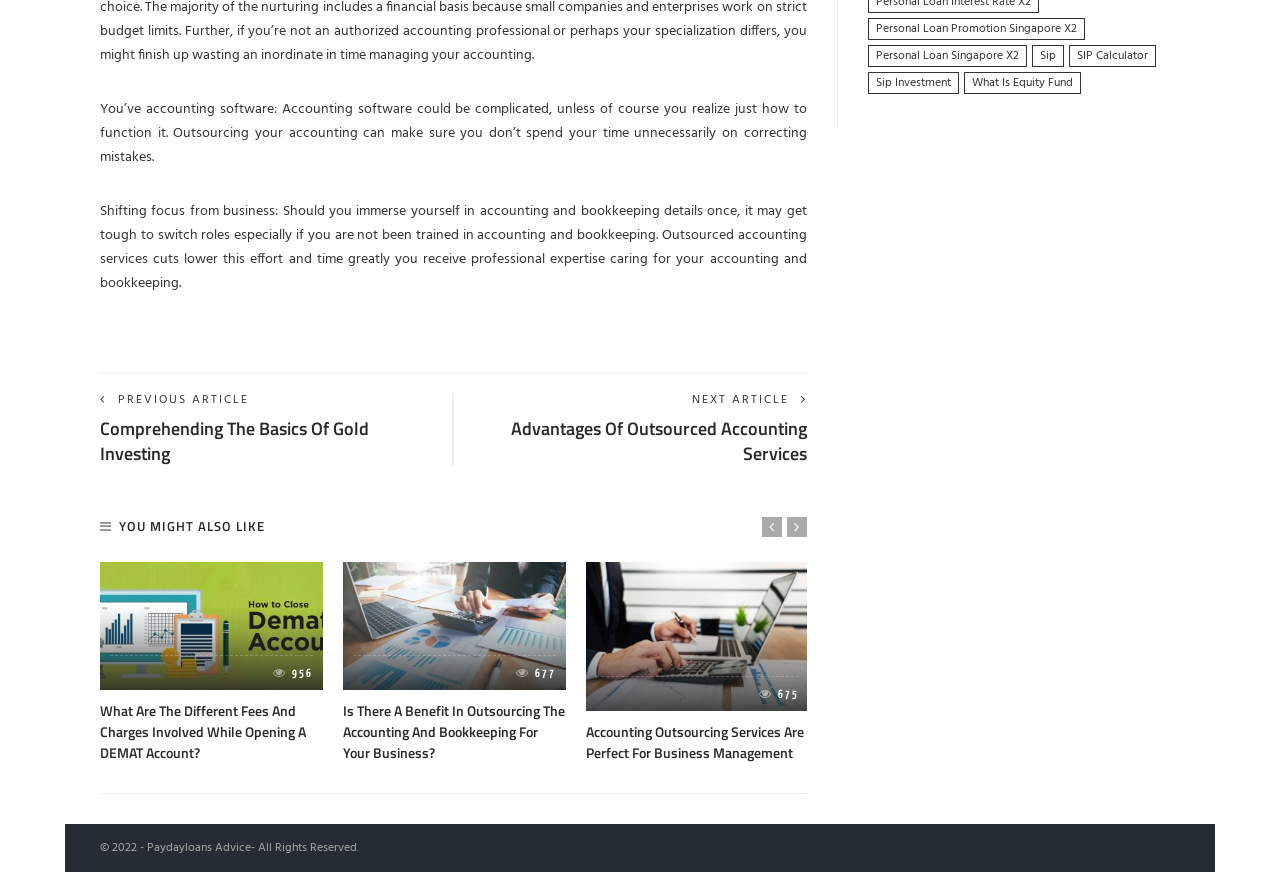Using the provided description SIP Calculator, find the bounding box coordinates for the UI element. Provide the coordinates in (top-left x, top-left y, bottom-right x, bottom-right y) format, ensuring all values are between 0 and 1.

[0.835, 0.052, 0.903, 0.077]